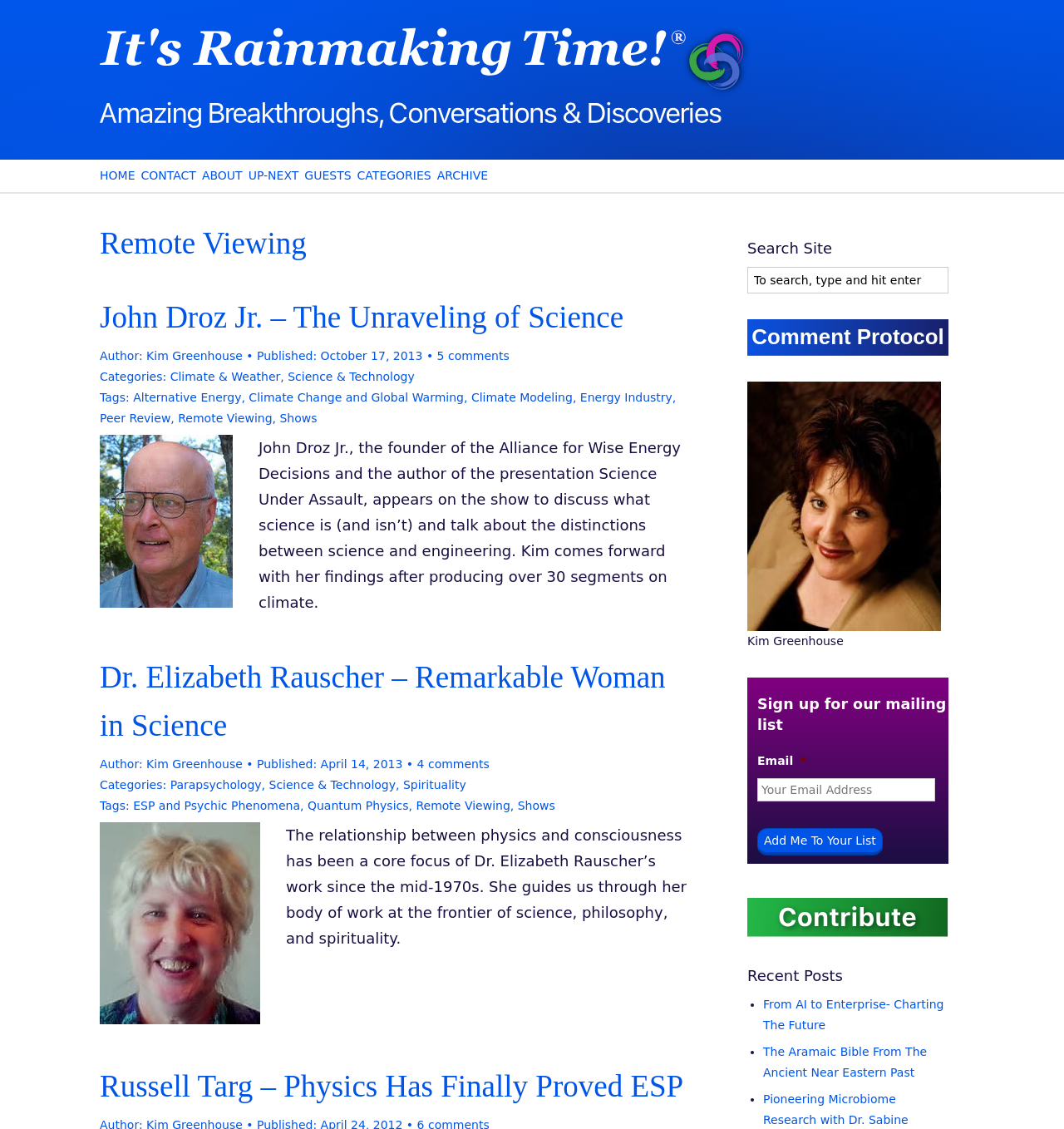What is the author of the second article?
Please provide a single word or phrase answer based on the image.

Kim Greenhouse